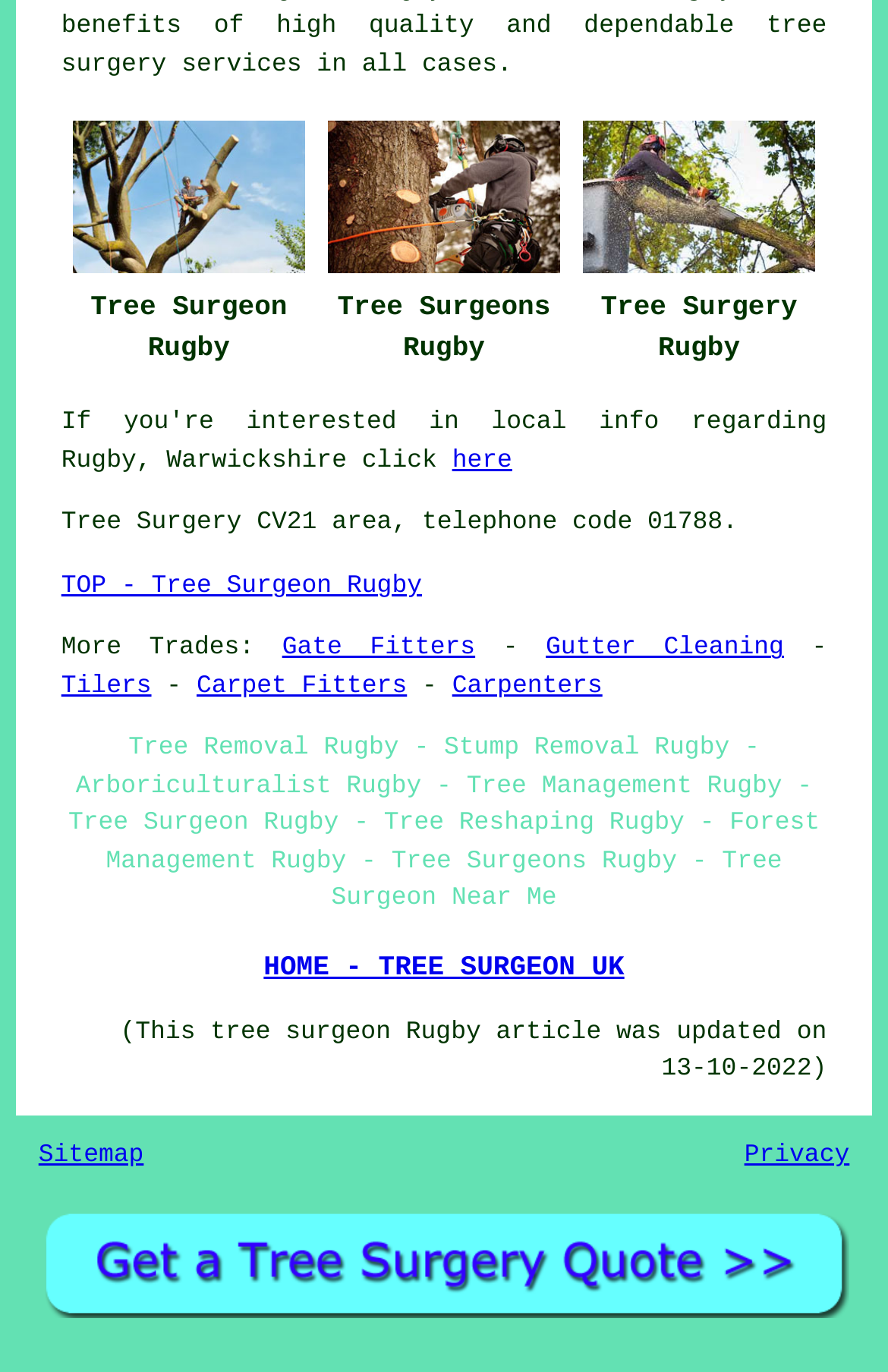How many links are there in the 'More Trades:' section?
Please describe in detail the information shown in the image to answer the question.

The webpage lists 'More Trades:' and then mentions 'Gate Fitters', 'Gutter Cleaning', 'Tilers', and 'Carpet Fitters', which indicates that there are 4 links in the 'More Trades:' section.